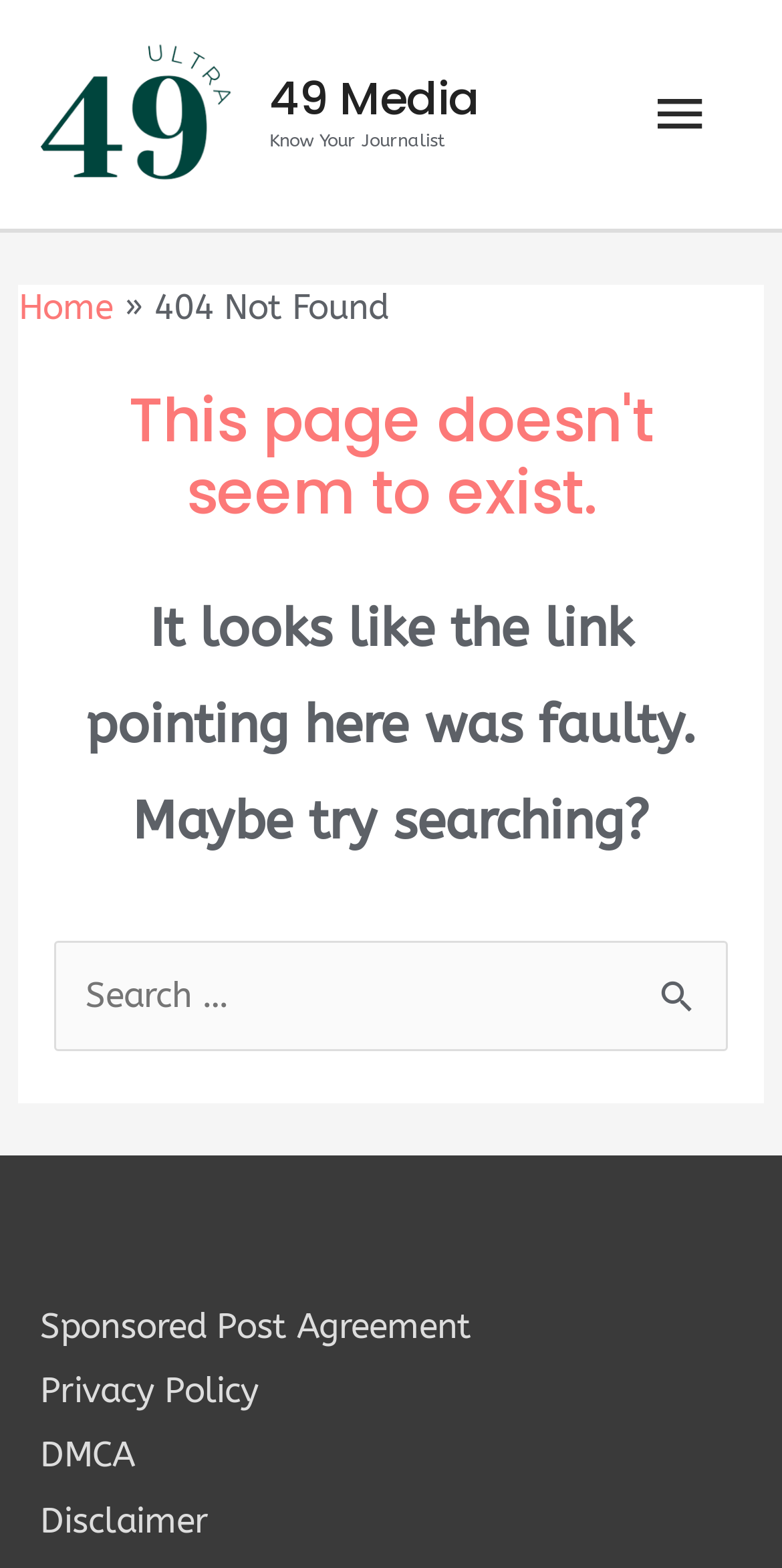Identify the bounding box coordinates of the clickable section necessary to follow the following instruction: "Click the 49 Media logo". The coordinates should be presented as four float numbers from 0 to 1, i.e., [left, top, right, bottom].

[0.051, 0.022, 0.3, 0.123]